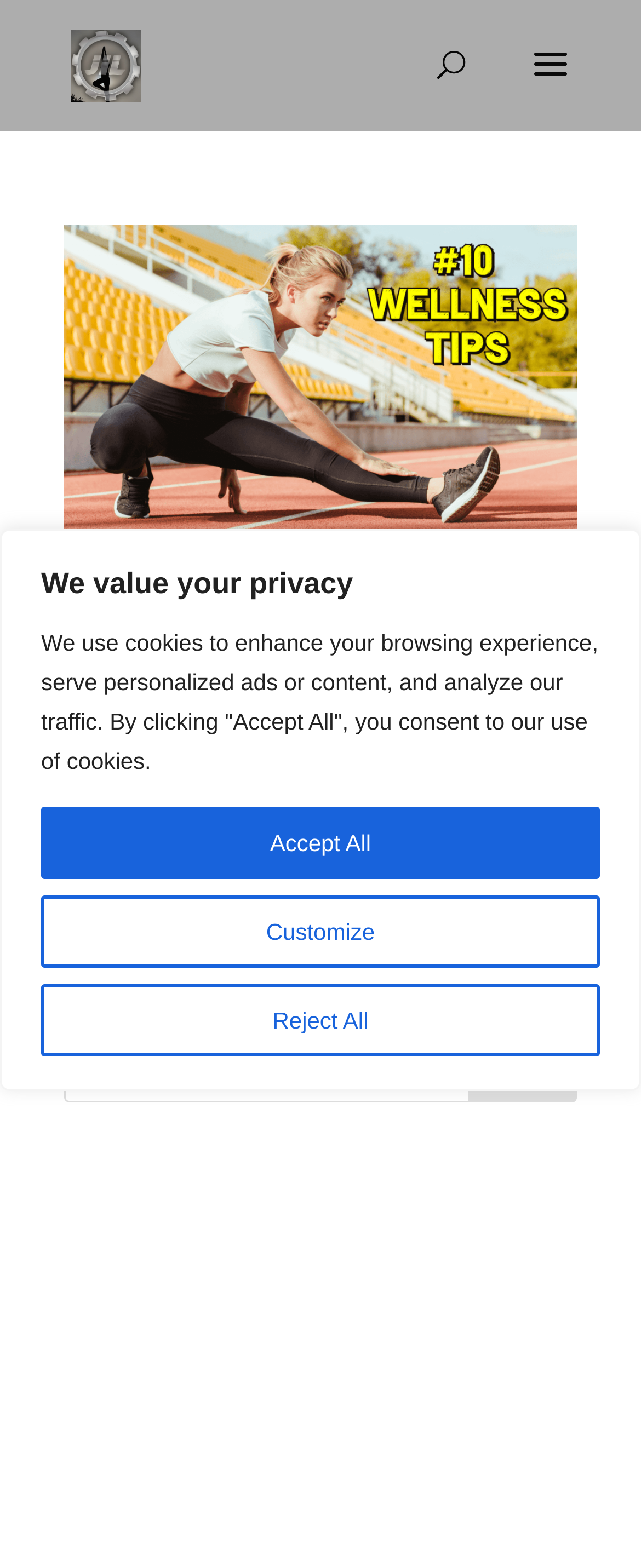Refer to the element description Linkedin and identify the corresponding bounding box in the screenshot. Format the coordinates as (top-left x, top-left y, bottom-right x, bottom-right y) with values in the range of 0 to 1.

None